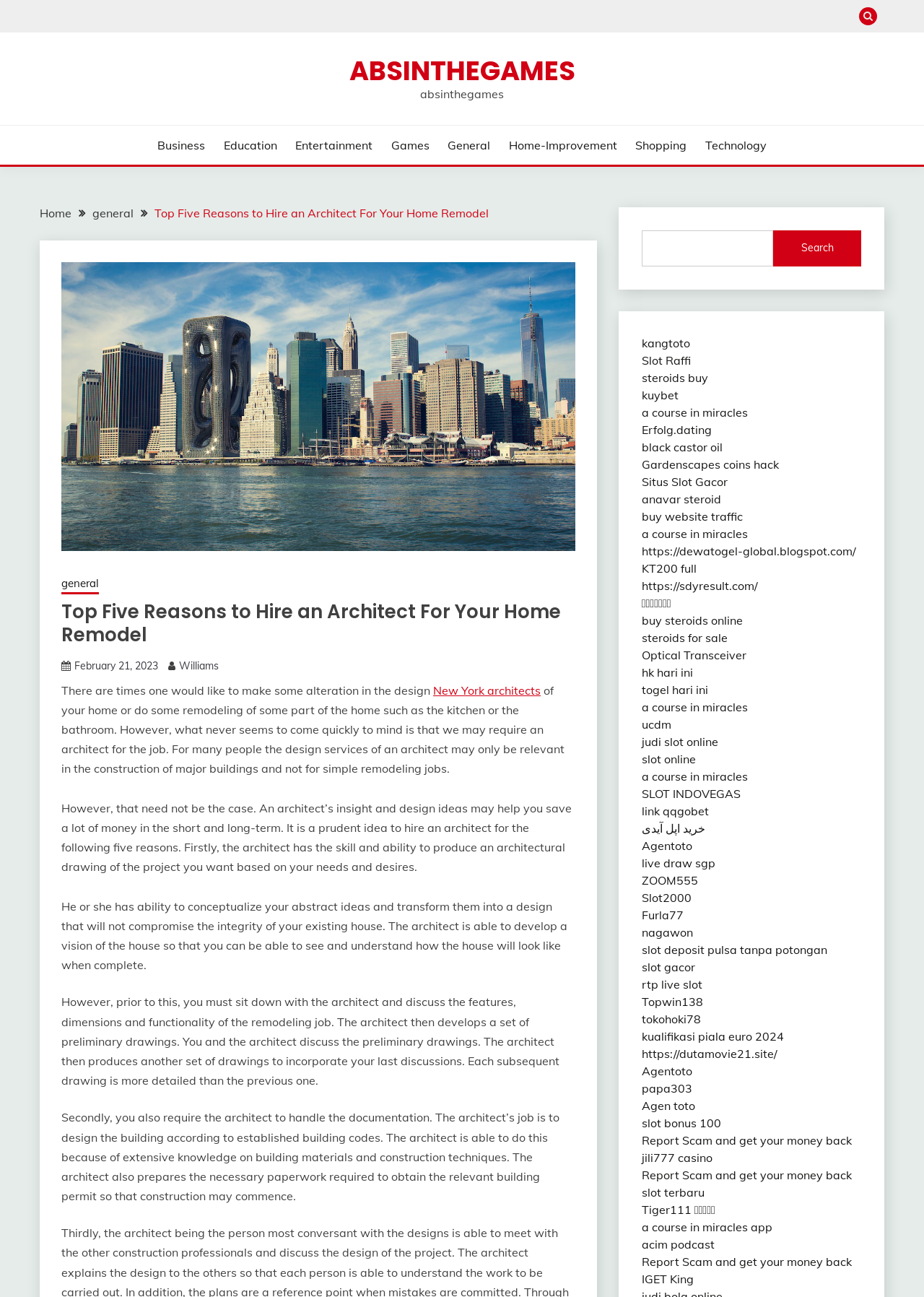Identify the headline of the webpage and generate its text content.

Top Five Reasons to Hire an Architect For Your Home Remodel